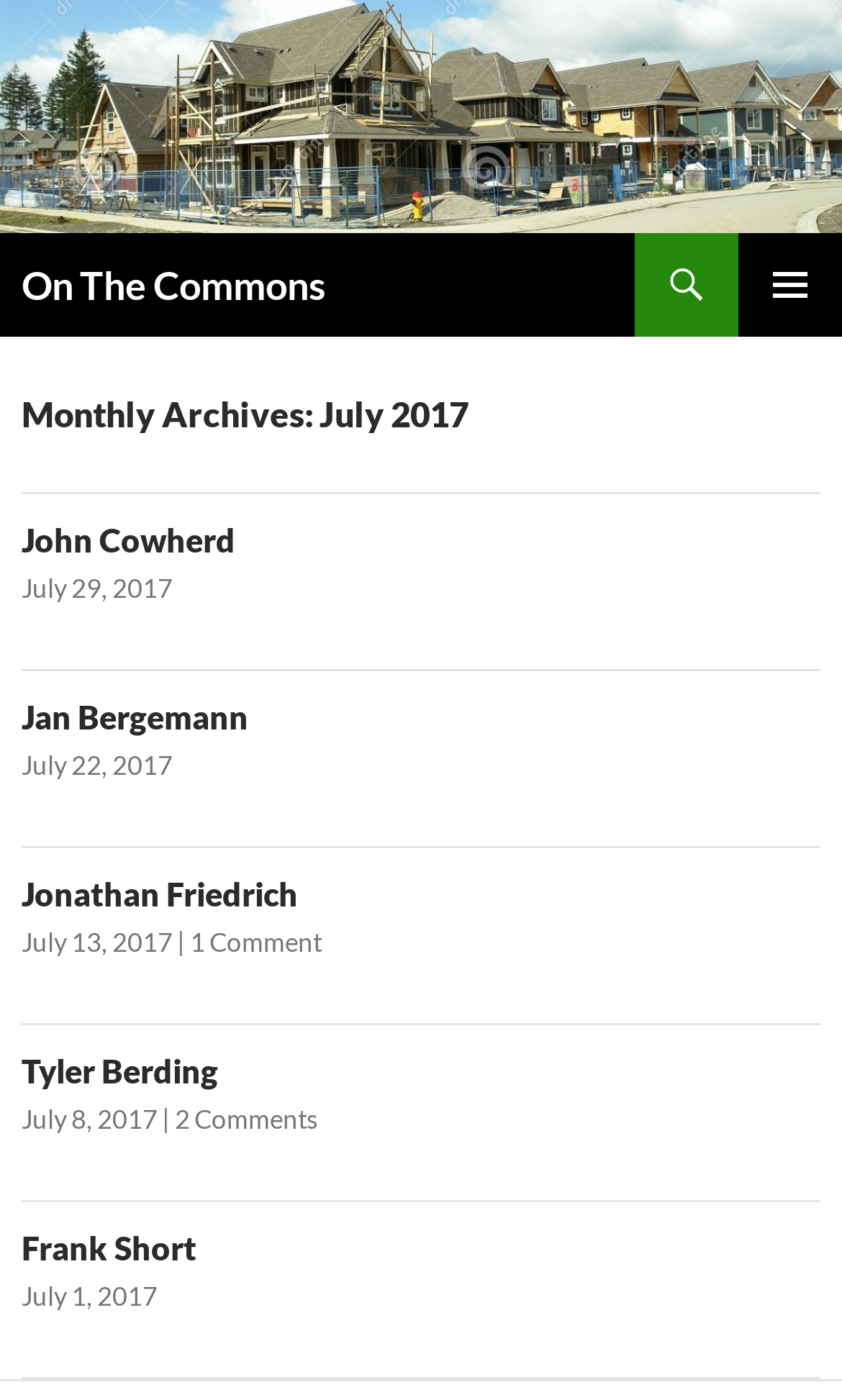Identify and generate the primary title of the webpage.

On The Commons